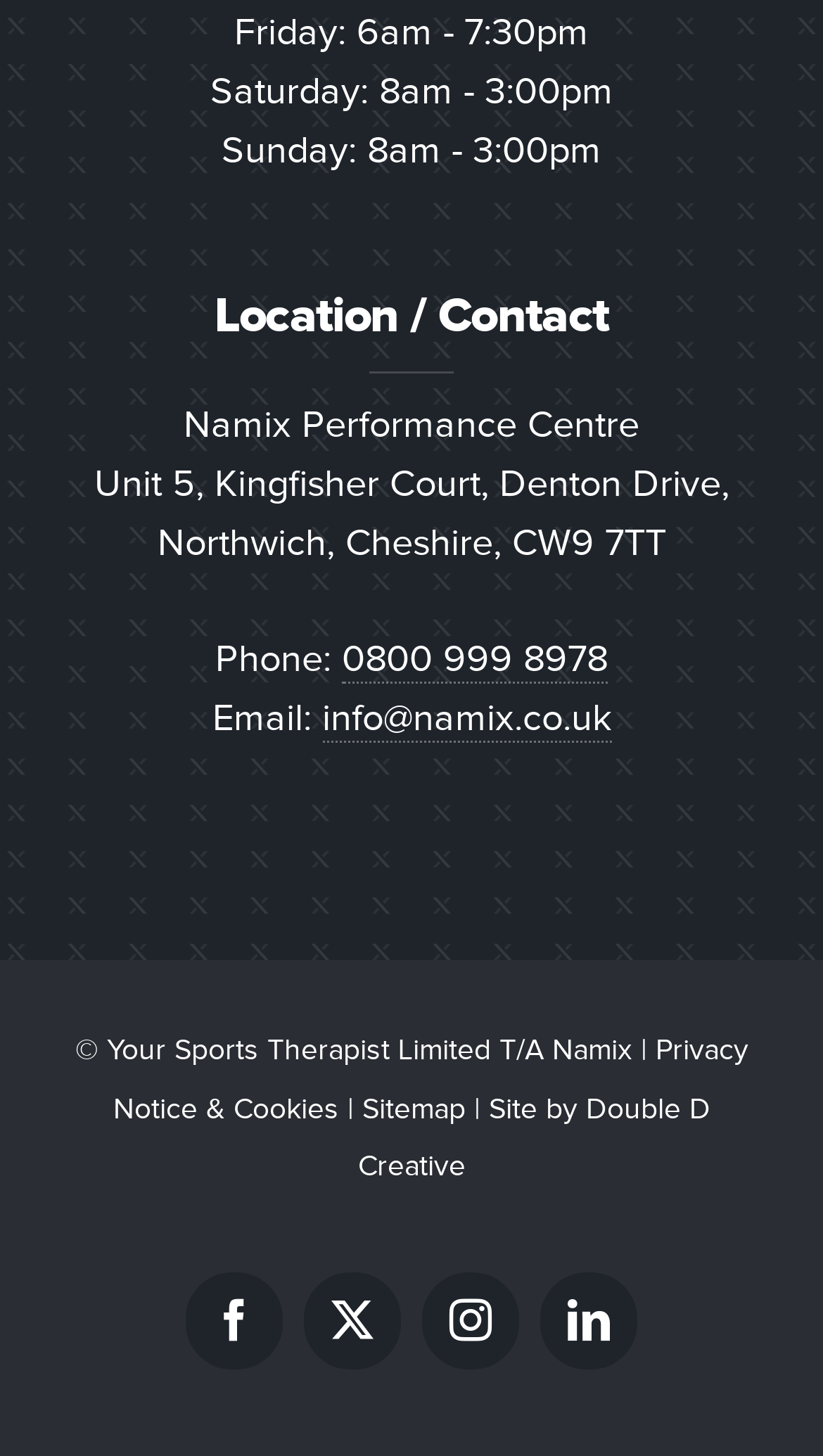Show the bounding box coordinates of the element that should be clicked to complete the task: "View phone number".

[0.262, 0.438, 0.415, 0.468]